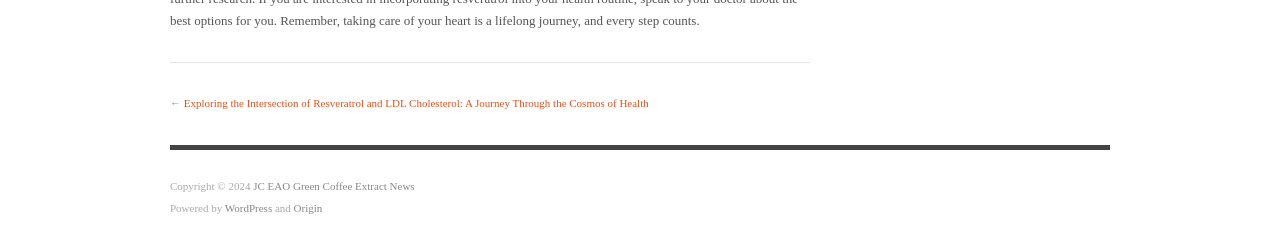Use a single word or phrase to answer the following:
What is the topic of the article?

Resveratrol and LDL Cholesterol